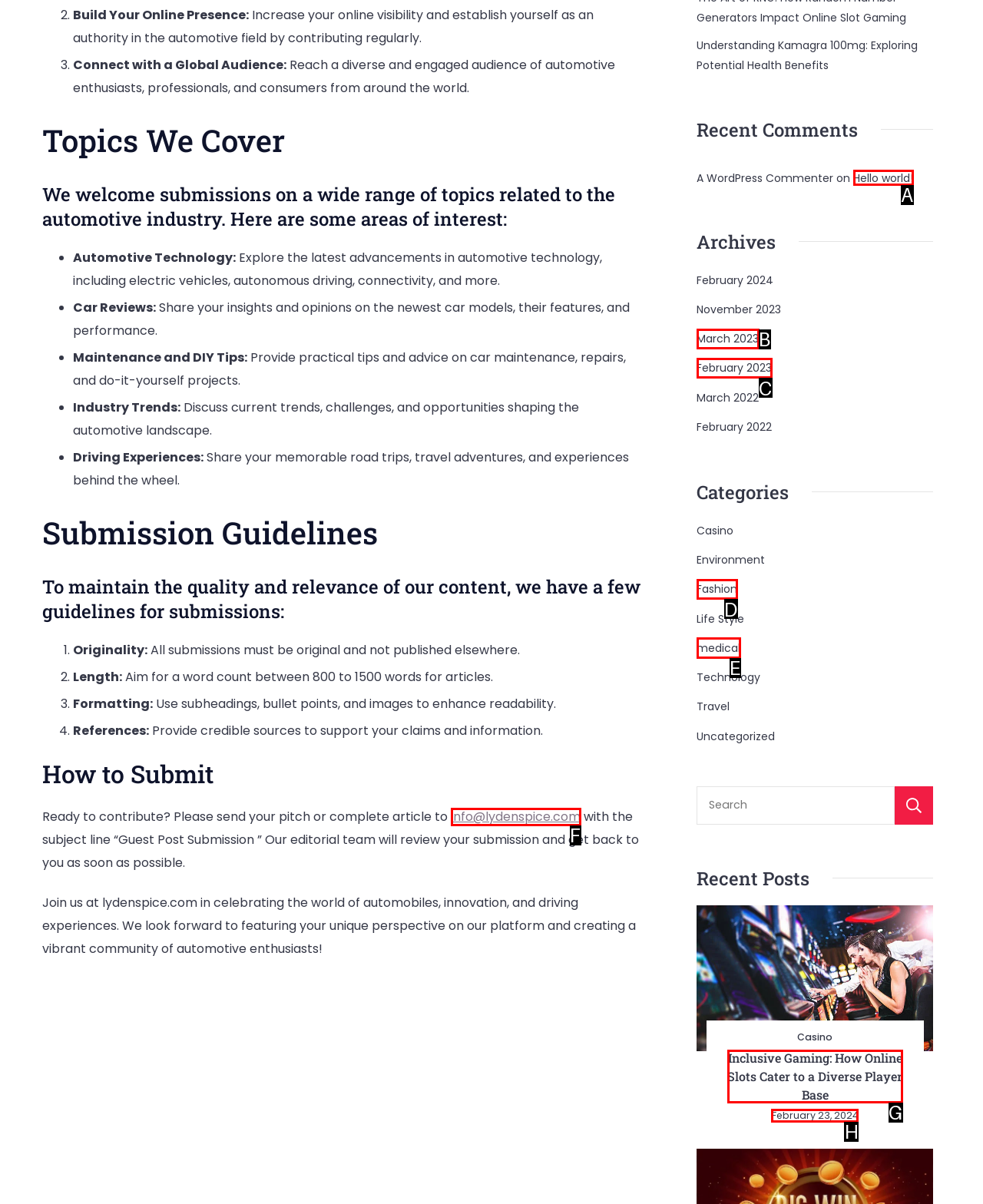Choose the option that best matches the description: [Session NH9.1]
Indicate the letter of the matching option directly.

None